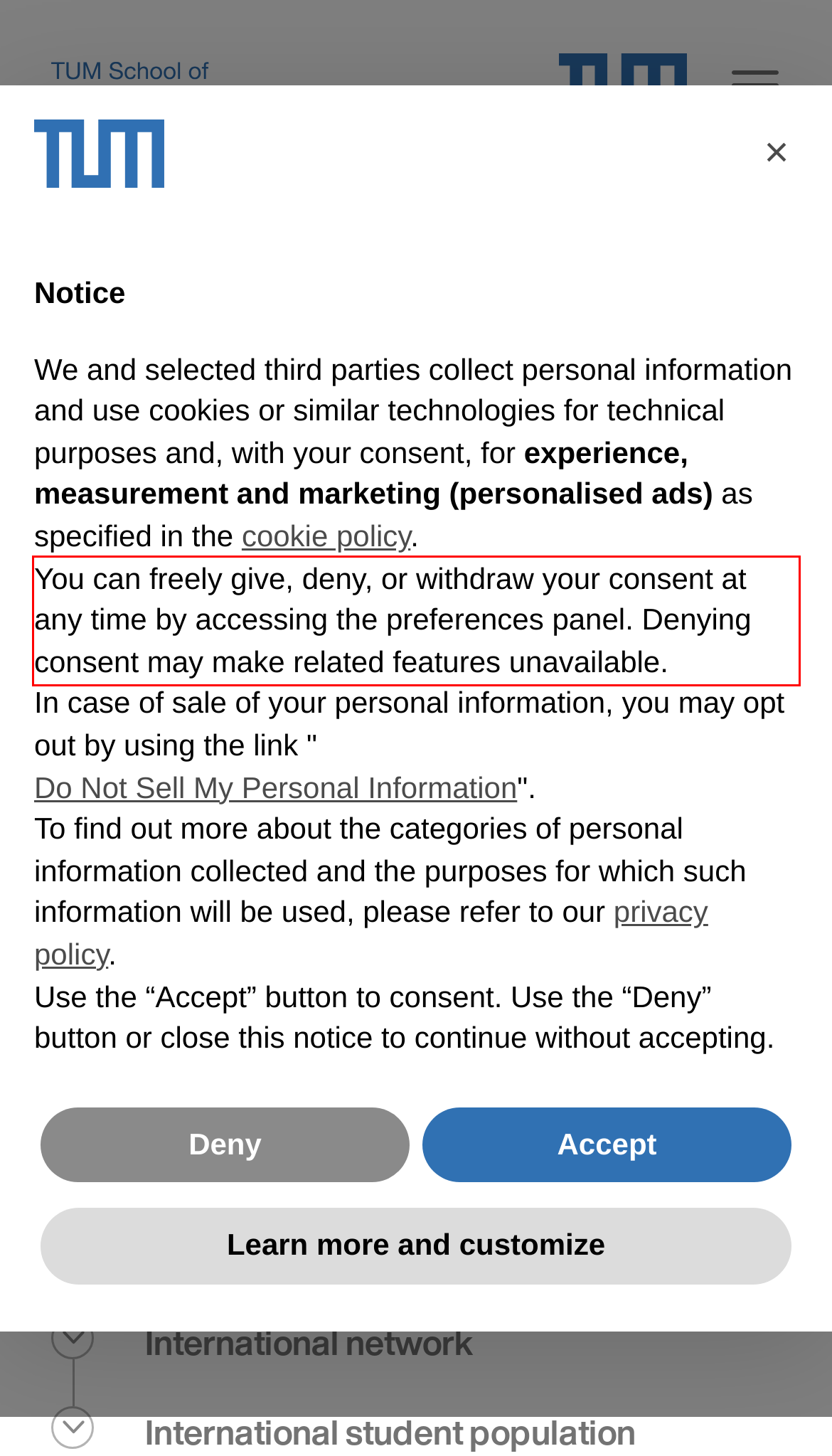Please examine the webpage screenshot containing a red bounding box and use OCR to recognize and output the text inside the red bounding box.

You can freely give, deny, or withdraw your consent at any time by accessing the preferences panel. Denying consent may make related features unavailable.